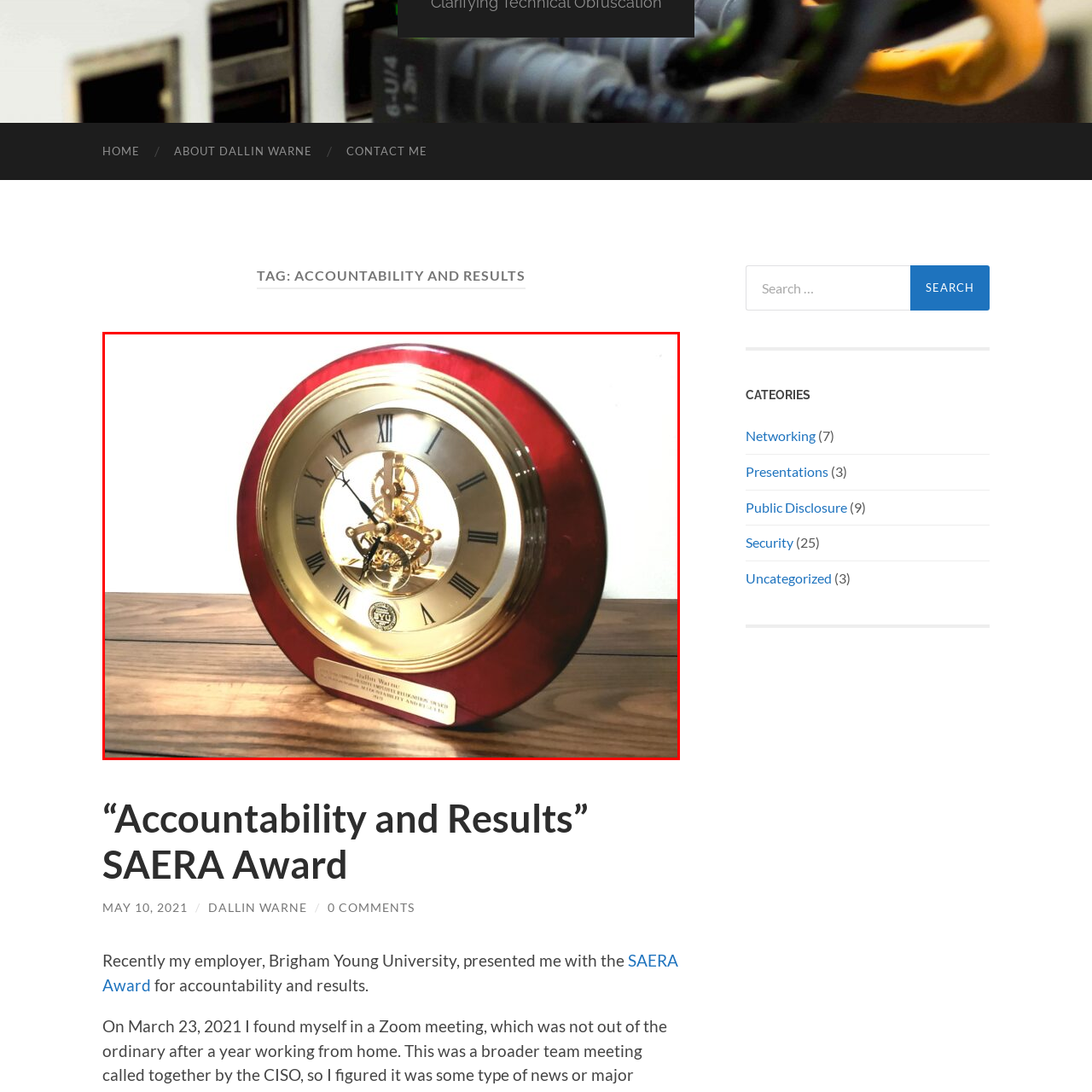Check the image marked by the red frame and reply to the question using one word or phrase:
What is the name inscribed on the plaque?

Dallin Warne